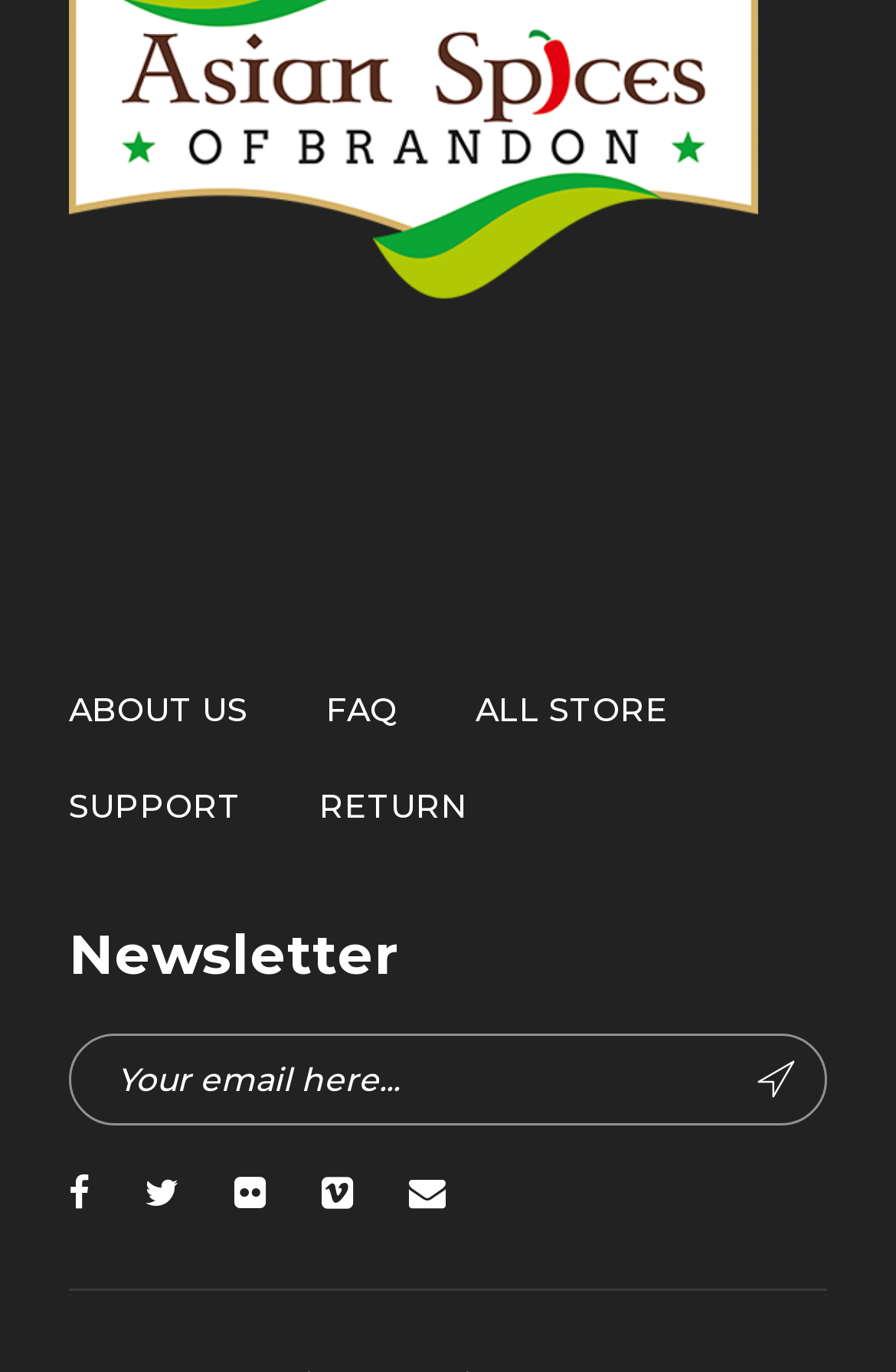What is the address of the store?
Based on the image, provide your answer in one word or phrase.

437-A 10th St, Brandon, MB R7A 4G3